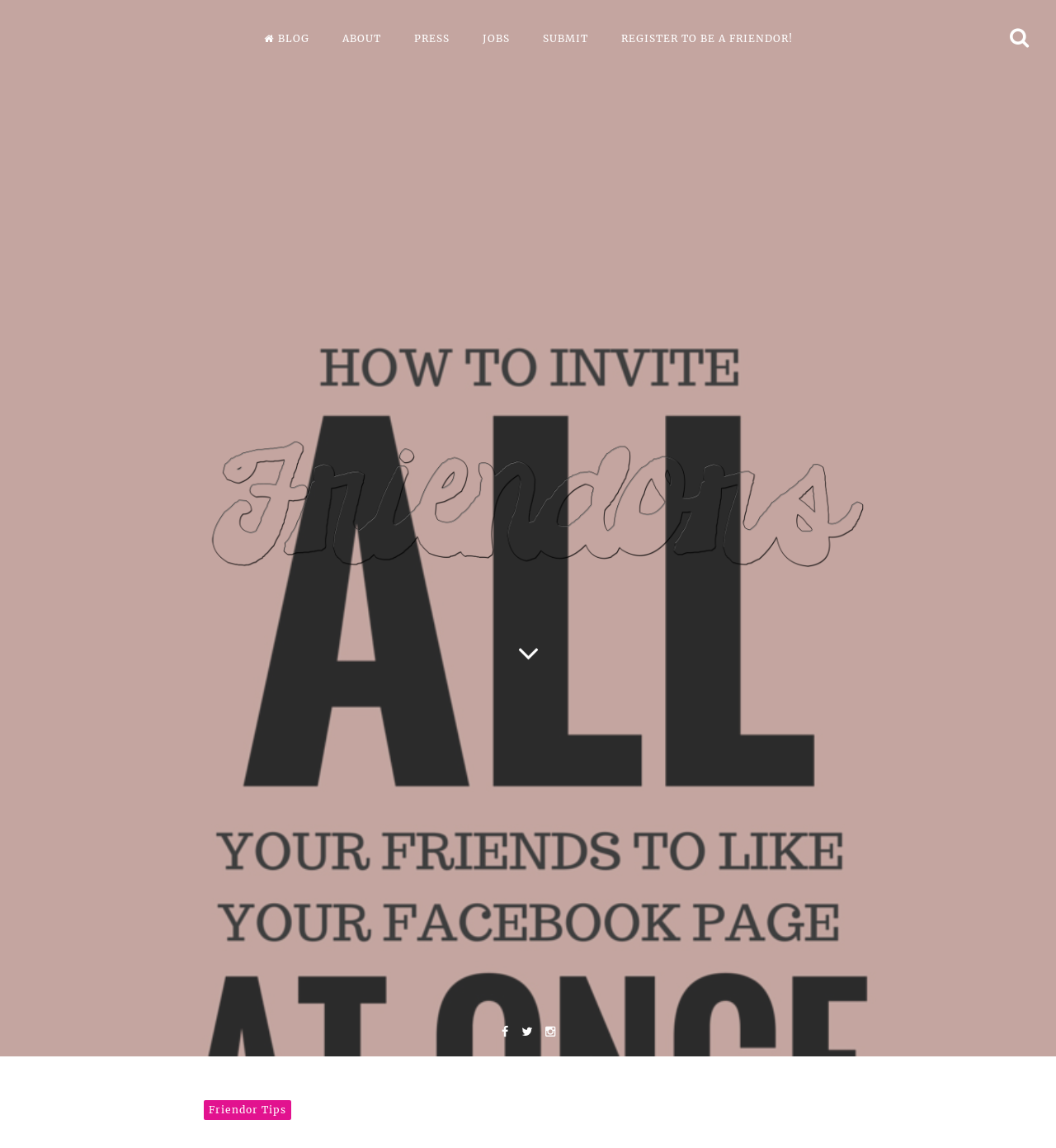Locate the bounding box coordinates of the clickable element to fulfill the following instruction: "Learn about the consultancy". Provide the coordinates as four float numbers between 0 and 1 in the format [left, top, right, bottom].

[0.31, 0.011, 0.375, 0.055]